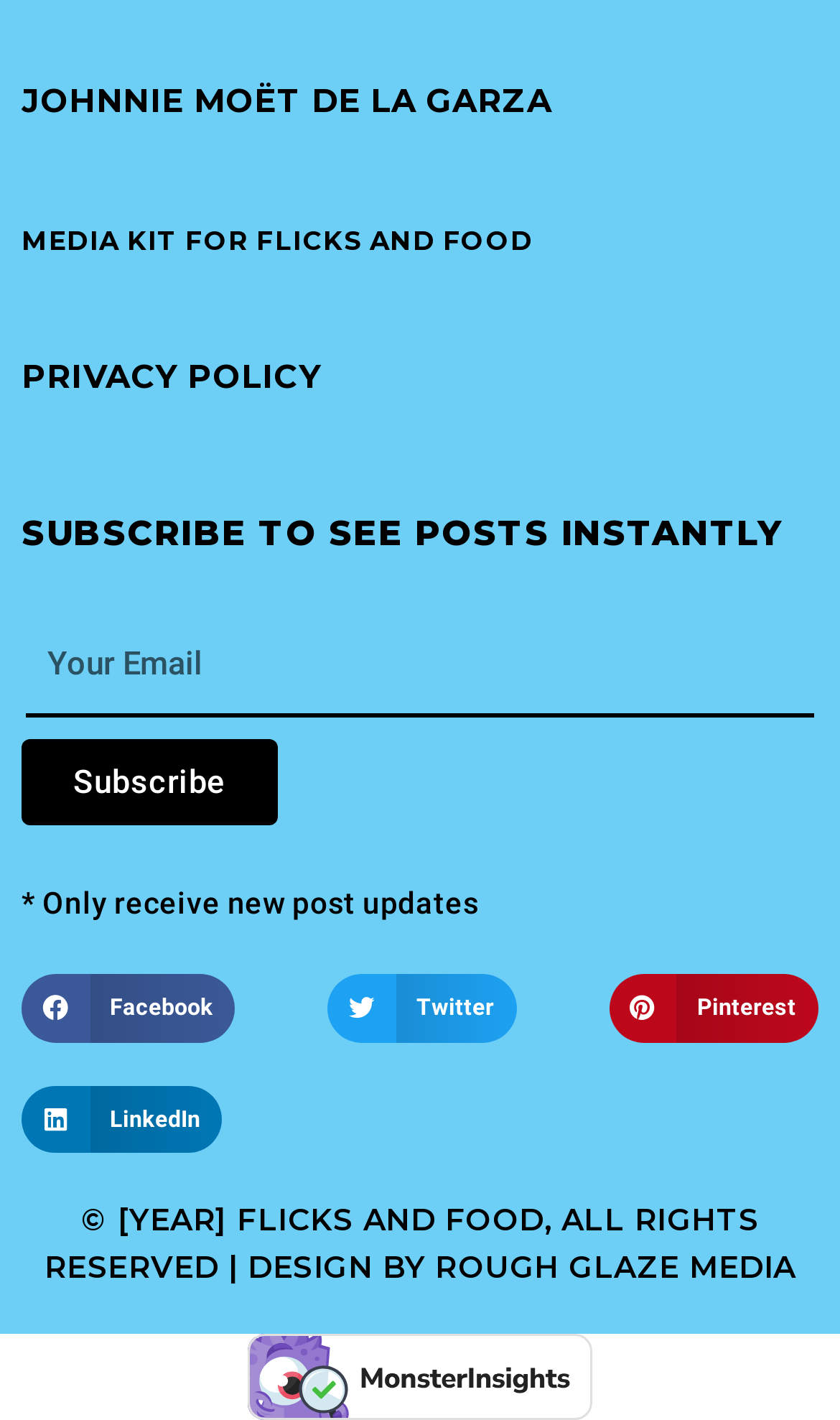Locate the bounding box coordinates of the element's region that should be clicked to carry out the following instruction: "Subscribe to the newsletter". The coordinates need to be four float numbers between 0 and 1, i.e., [left, top, right, bottom].

[0.031, 0.434, 0.969, 0.506]